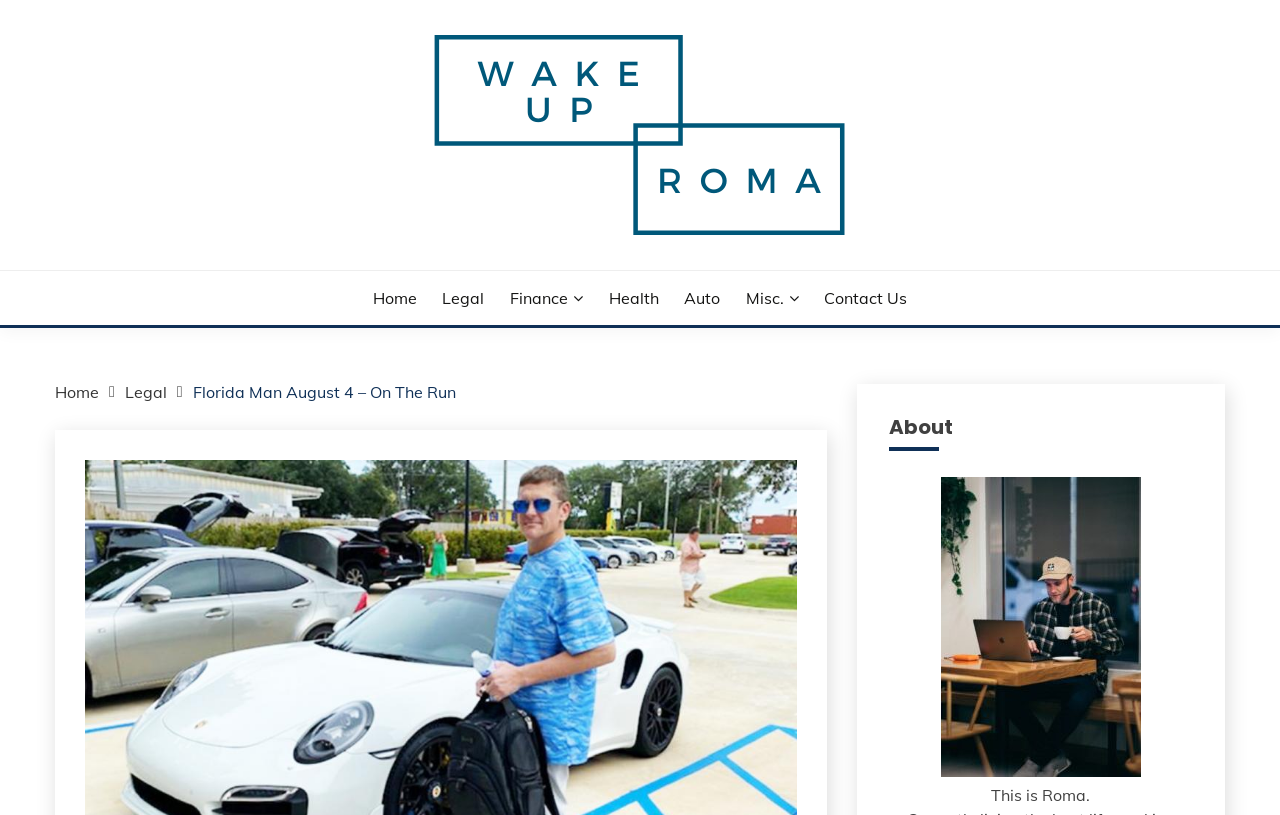Please identify the bounding box coordinates of the element's region that should be clicked to execute the following instruction: "contact us". The bounding box coordinates must be four float numbers between 0 and 1, i.e., [left, top, right, bottom].

[0.644, 0.351, 0.709, 0.38]